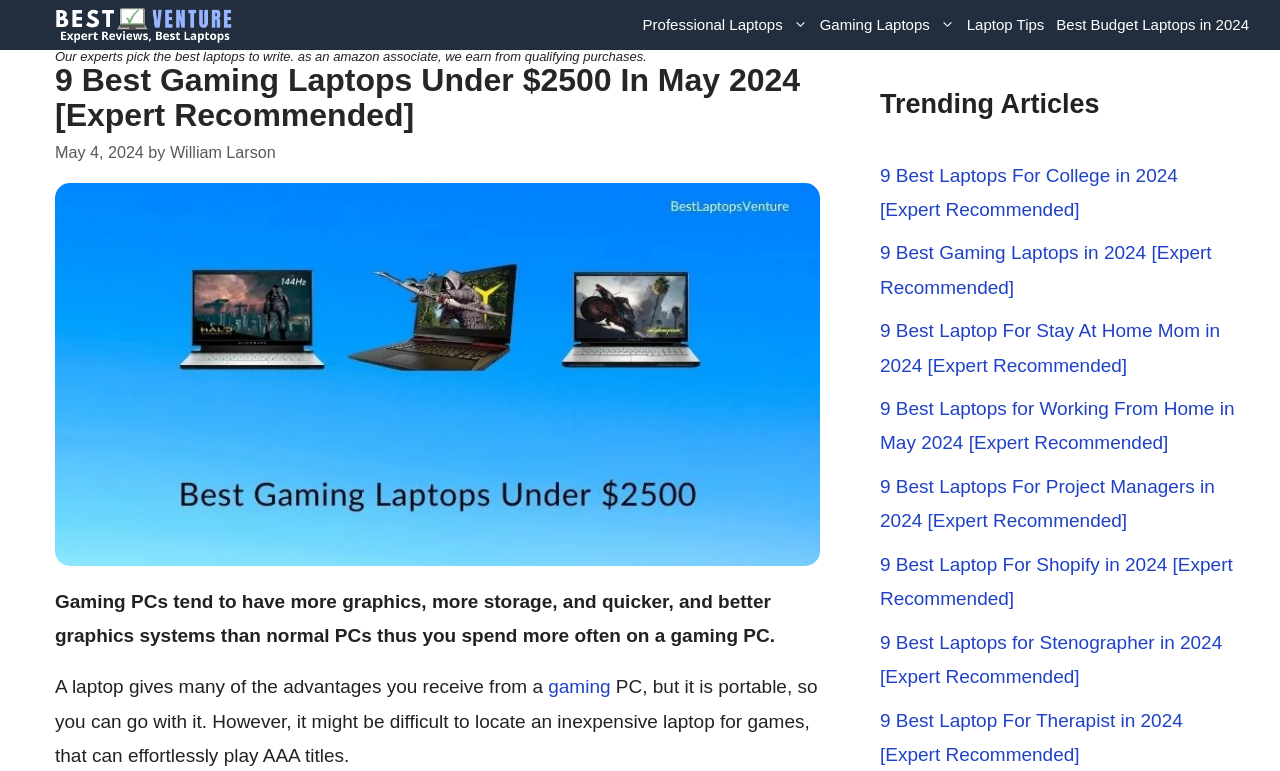What is the primary purpose of this webpage?
Could you give a comprehensive explanation in response to this question?

Based on the webpage's content, it appears to be a list of recommended gaming laptops under $2500, with a brief description and possibly reviews or comparisons. The presence of a heading '9 Best Gaming Laptops Under $2500 In May 2024 [Expert Recommended]' and a figure with an image caption 'Best Gaming Laptops Under $2500' suggests that the primary purpose of this webpage is to provide gaming laptop recommendations.